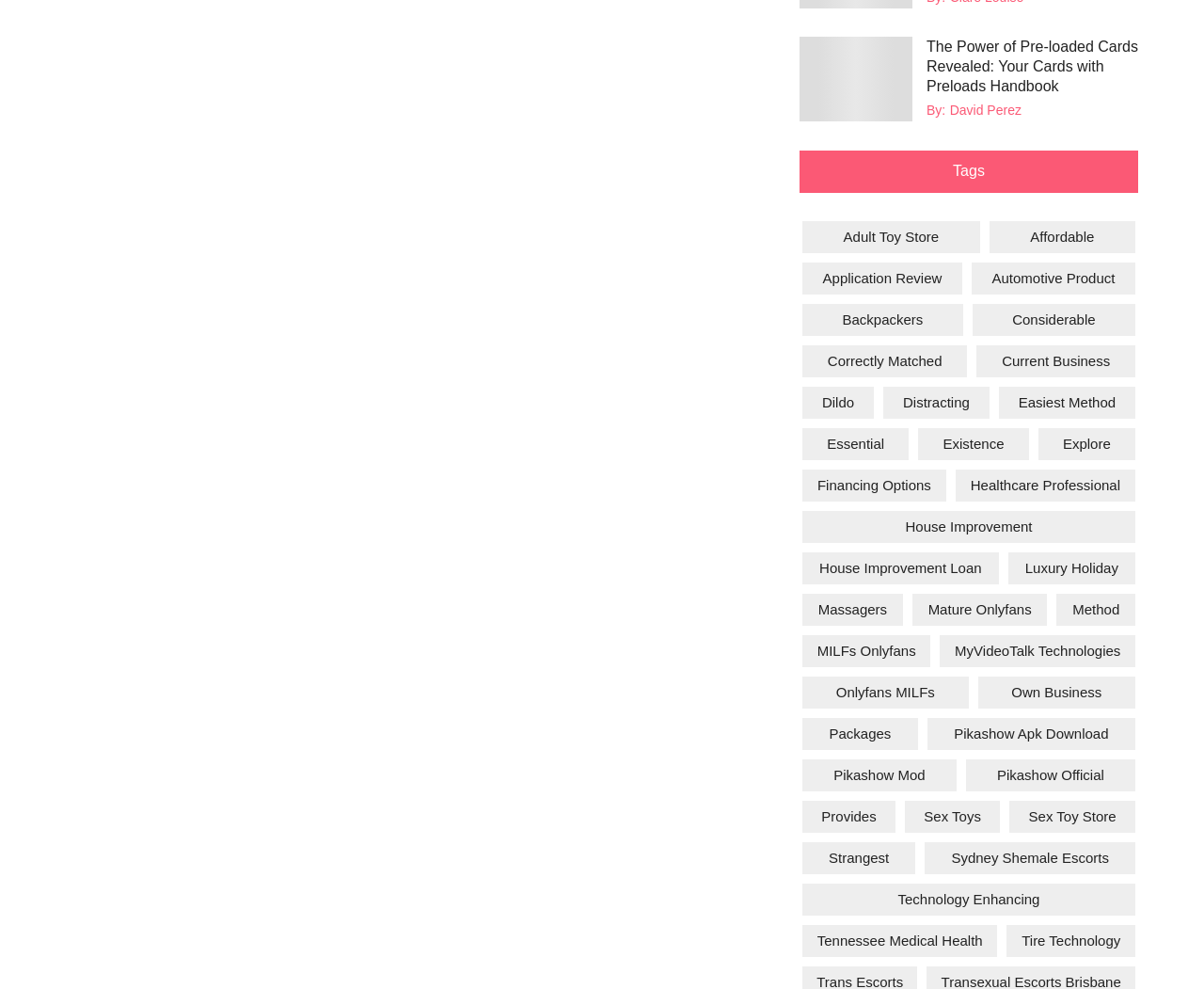Identify the bounding box coordinates for the UI element mentioned here: "Home". Provide the coordinates as four float values between 0 and 1, i.e., [left, top, right, bottom].

None